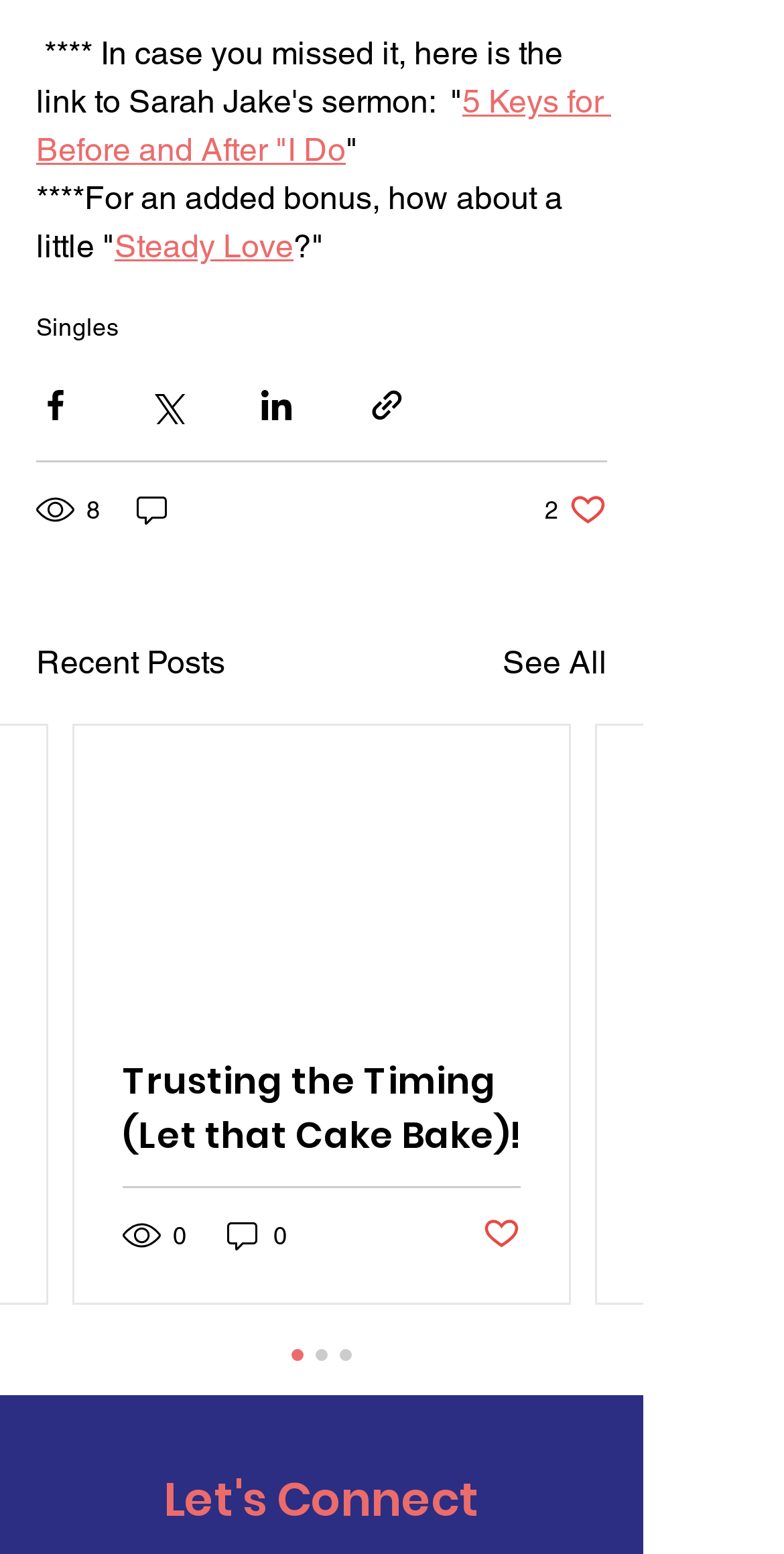Locate the bounding box coordinates of the item that should be clicked to fulfill the instruction: "Click the 'See All' button".

[0.641, 0.412, 0.774, 0.443]